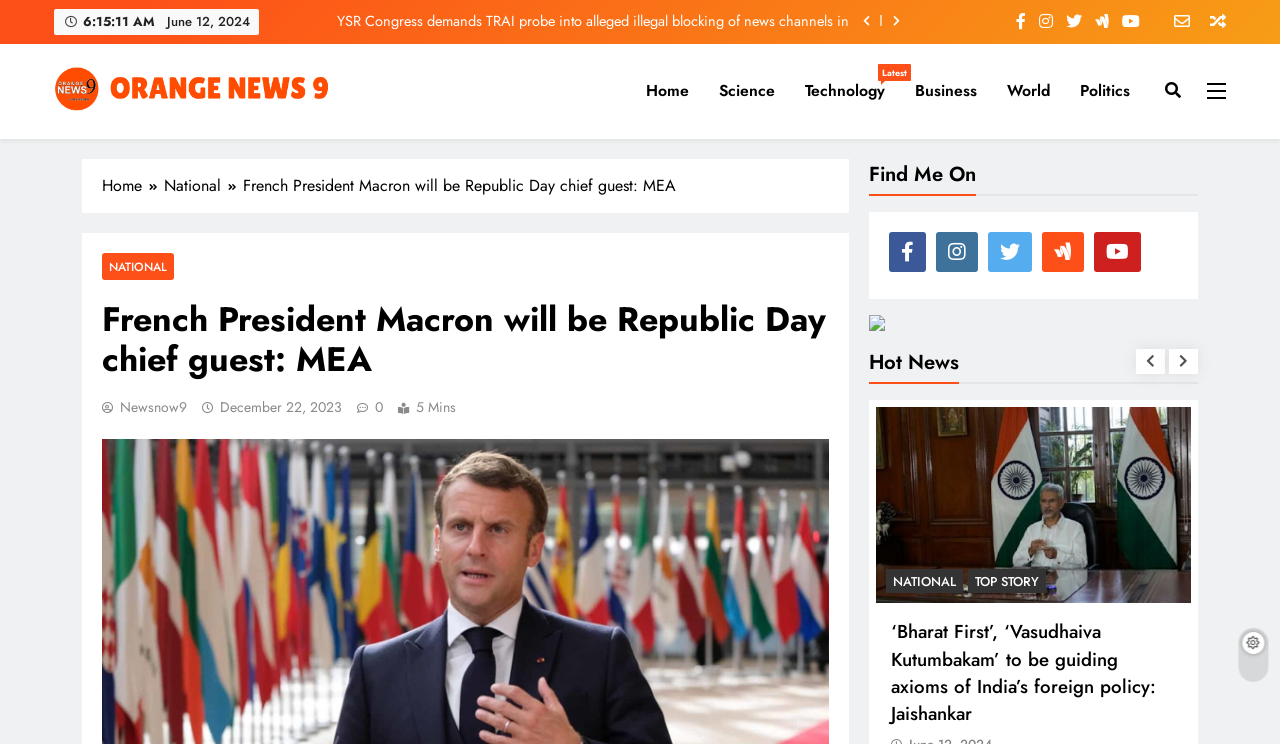Please determine the headline of the webpage and provide its content.

French President Macron will be Republic Day chief guest: MEA